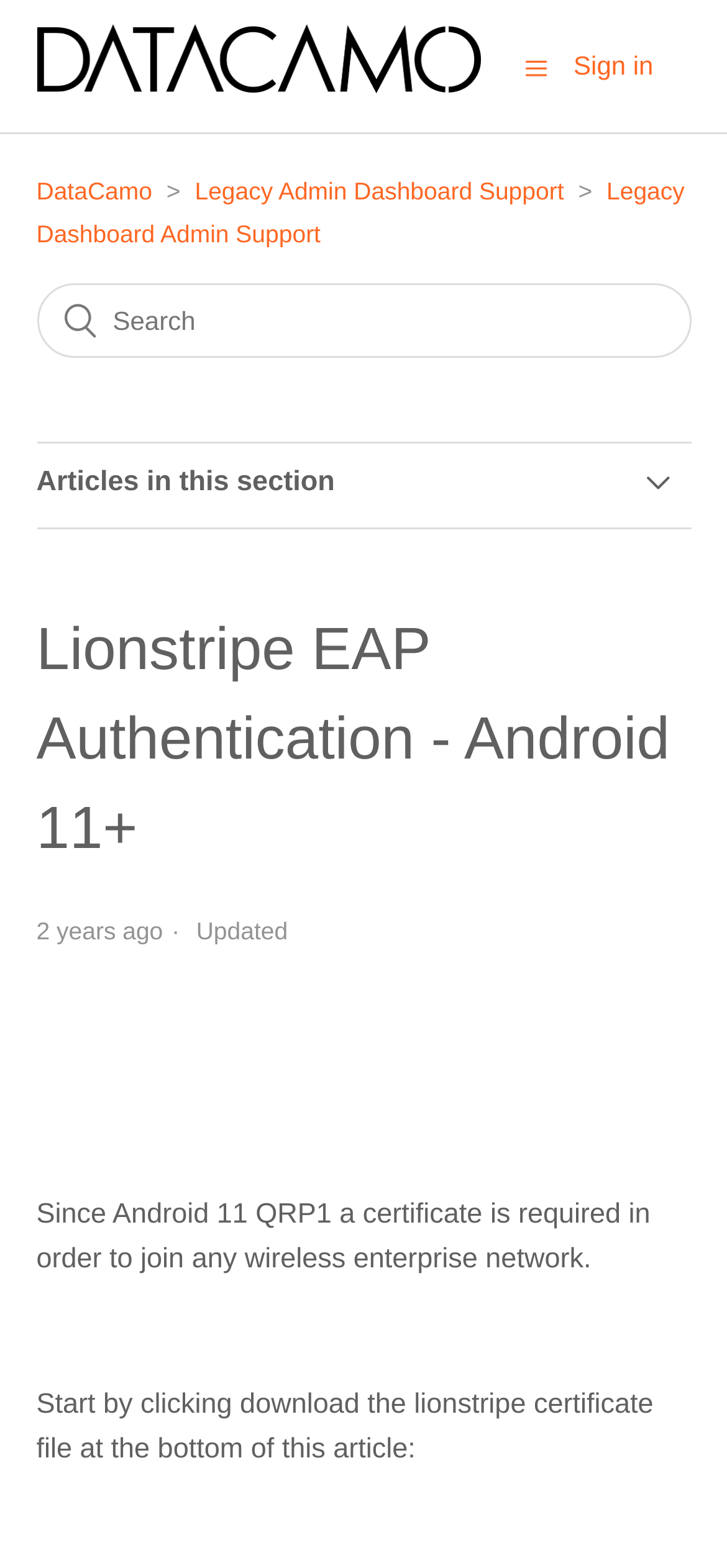Using the element description provided, determine the bounding box coordinates in the format (top-left x, top-left y, bottom-right x, bottom-right y). Ensure that all values are floating point numbers between 0 and 1. Element description: Sign in

[0.789, 0.023, 0.95, 0.062]